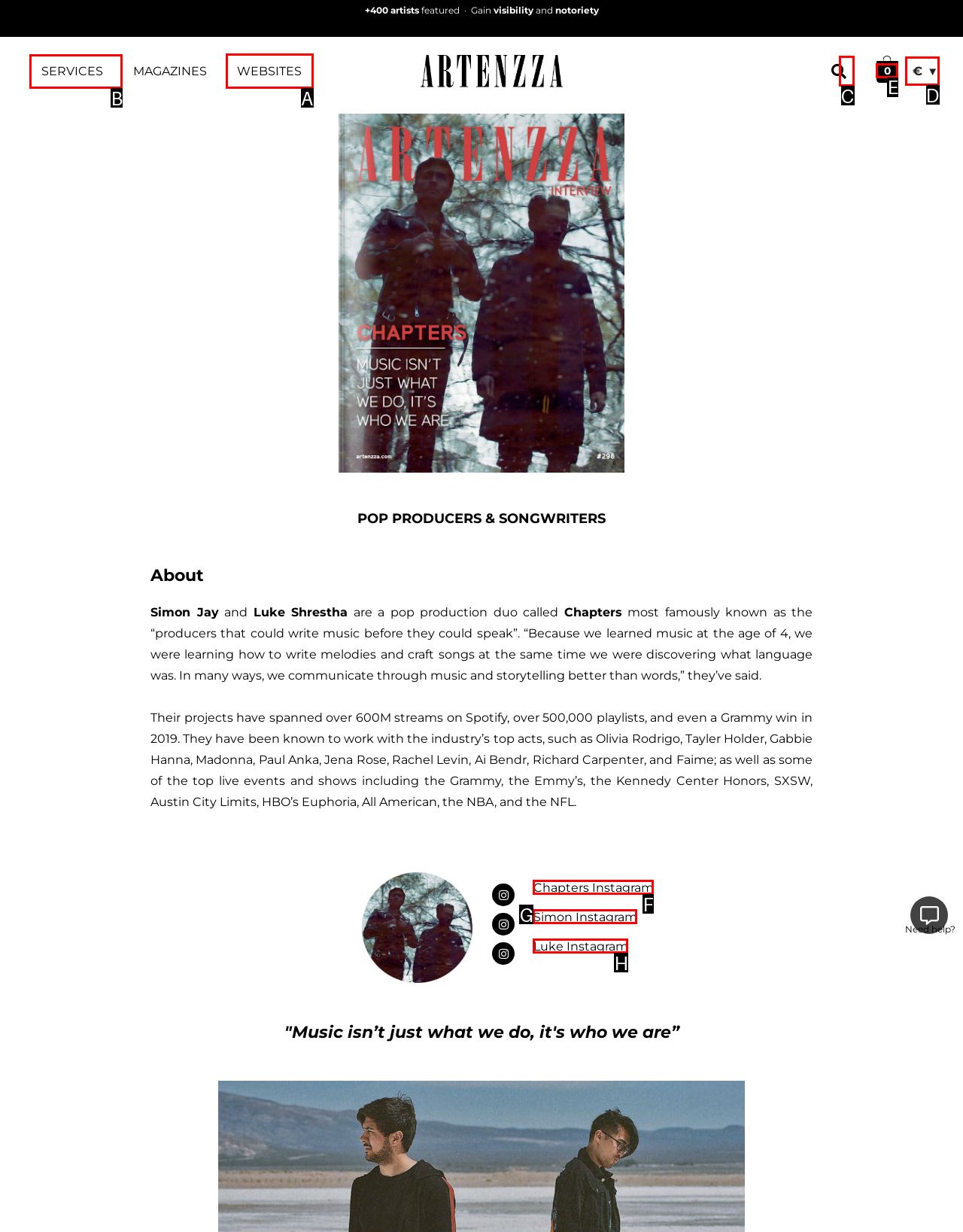Show which HTML element I need to click to perform this task: Go to SERVICES page Answer with the letter of the correct choice.

B